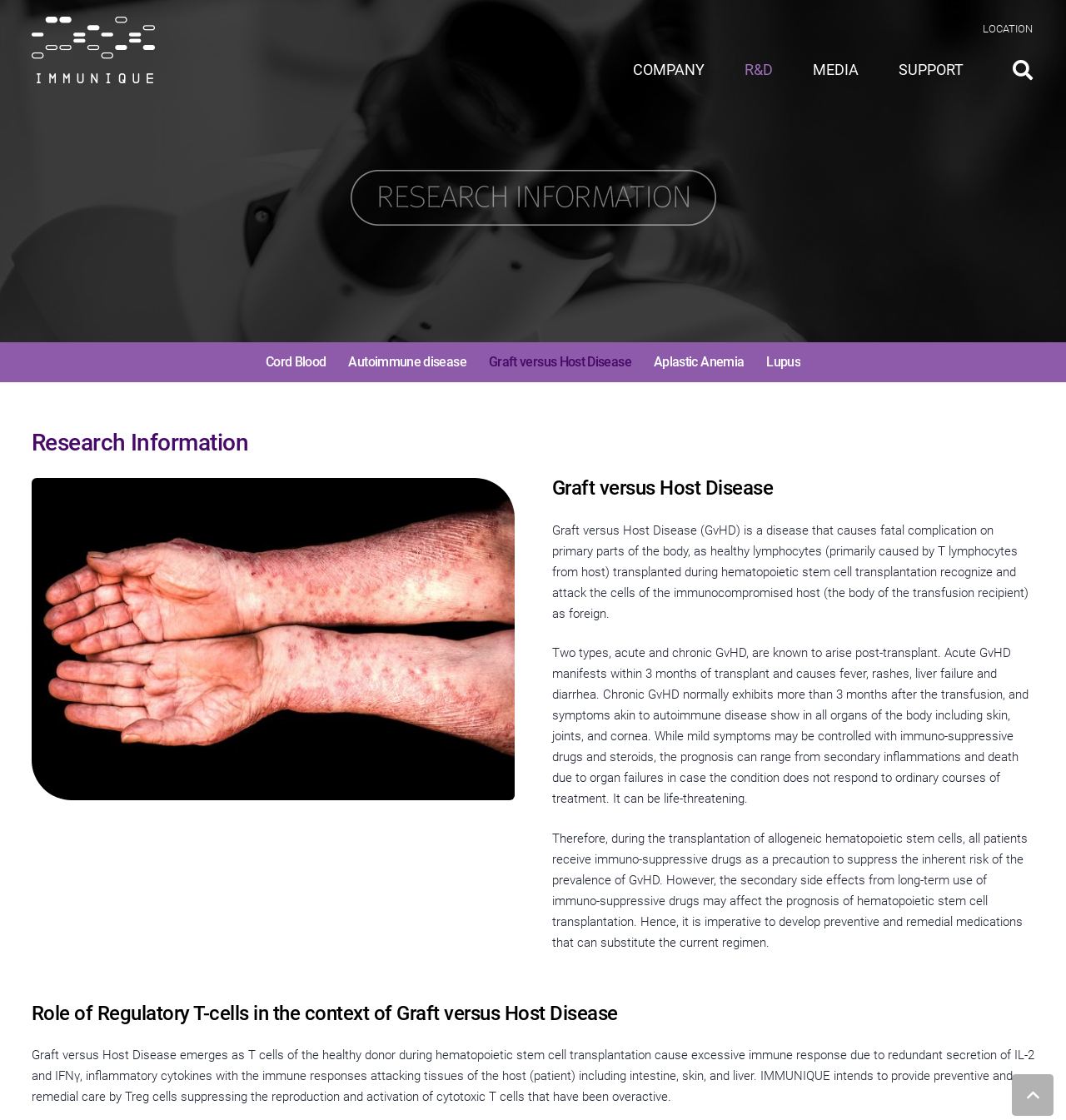Utilize the details in the image to thoroughly answer the following question: What is the address of the company mentioned on this webpage?

The address of the company 'IMMUNIQUE' is mentioned on the webpage, specifically under the 'Contacts' section.